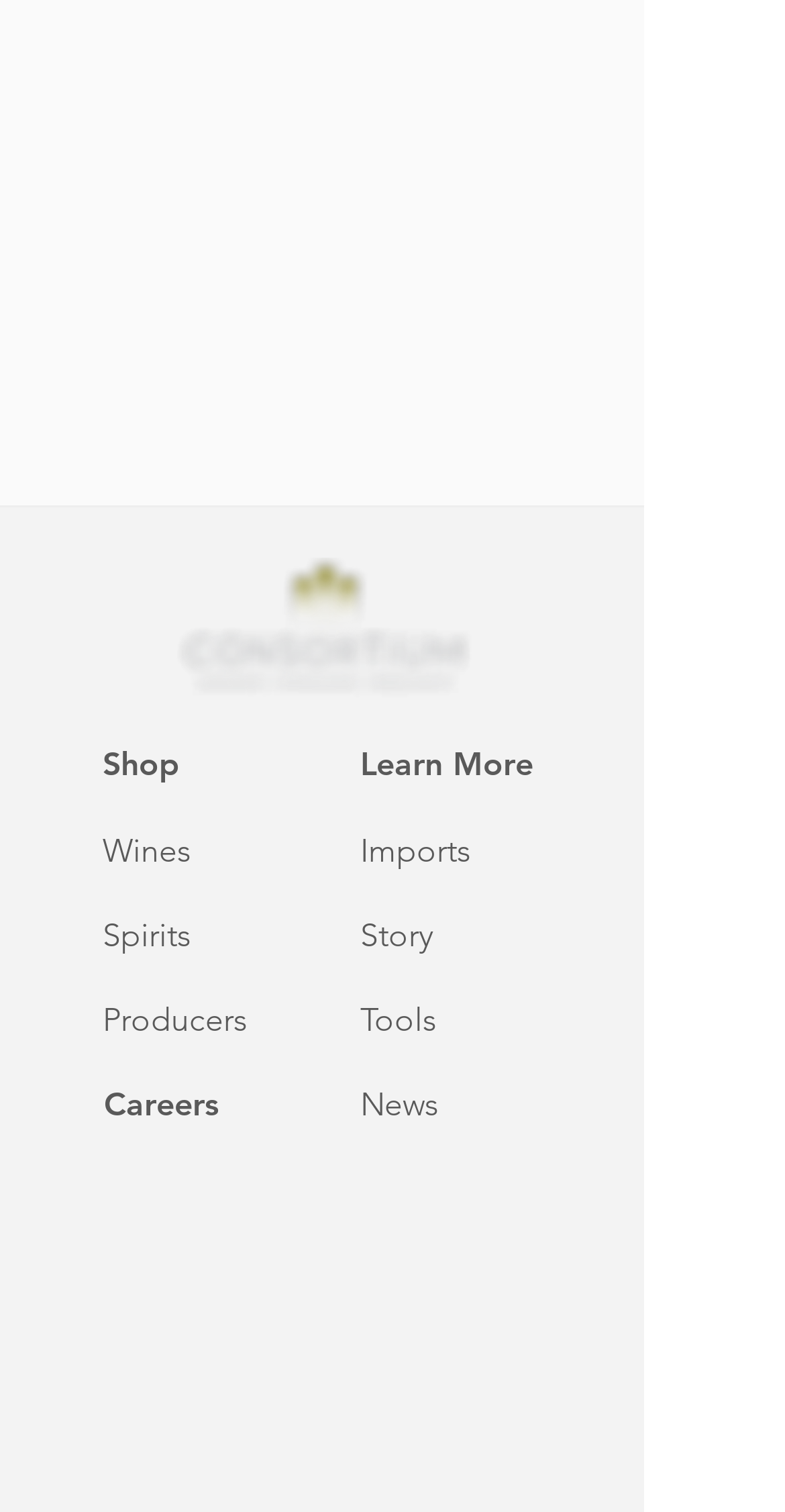What is the copyright year?
Please provide a single word or phrase as your answer based on the image.

2023